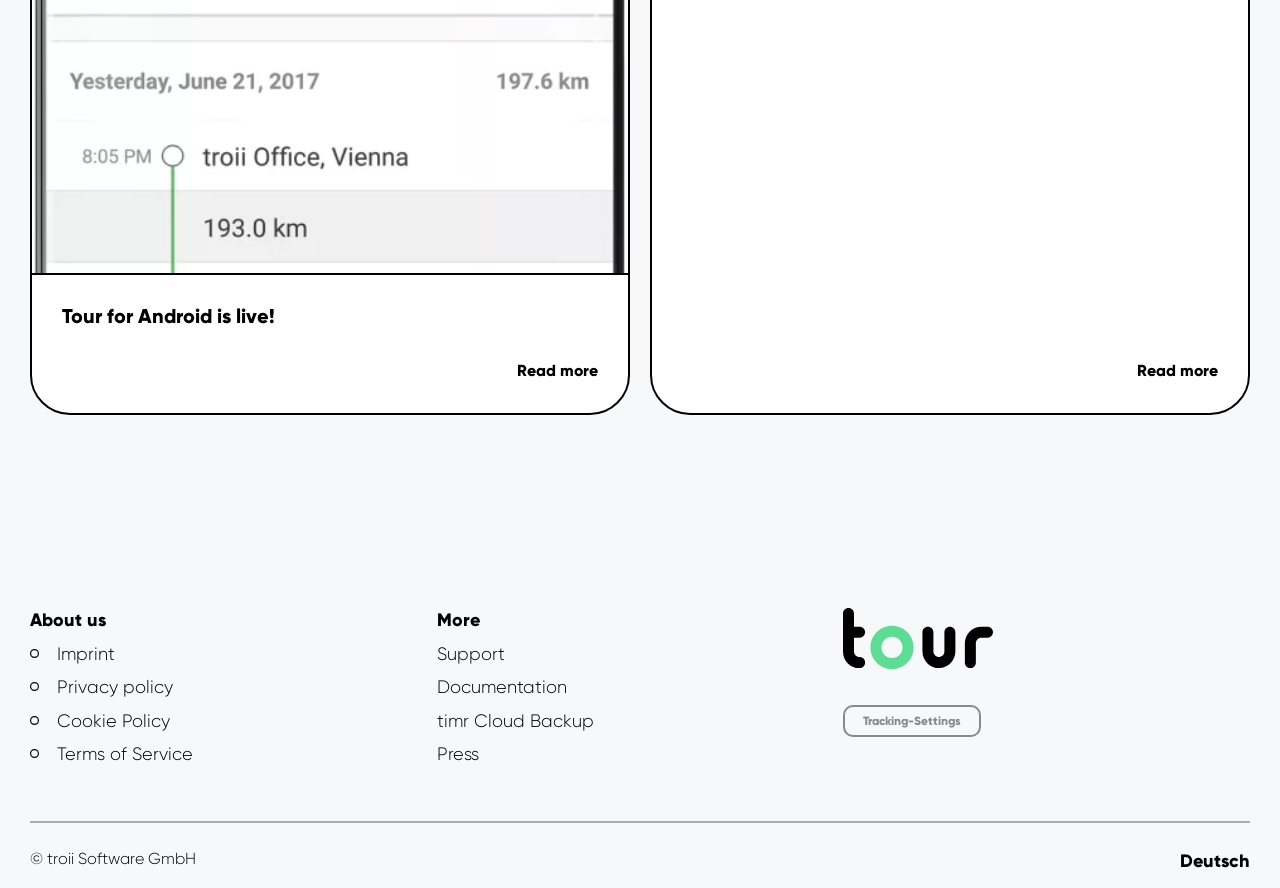Please determine the bounding box of the UI element that matches this description: May 2017. The coordinates should be given as (top-left x, top-left y, bottom-right x, bottom-right y), with all values between 0 and 1.

None